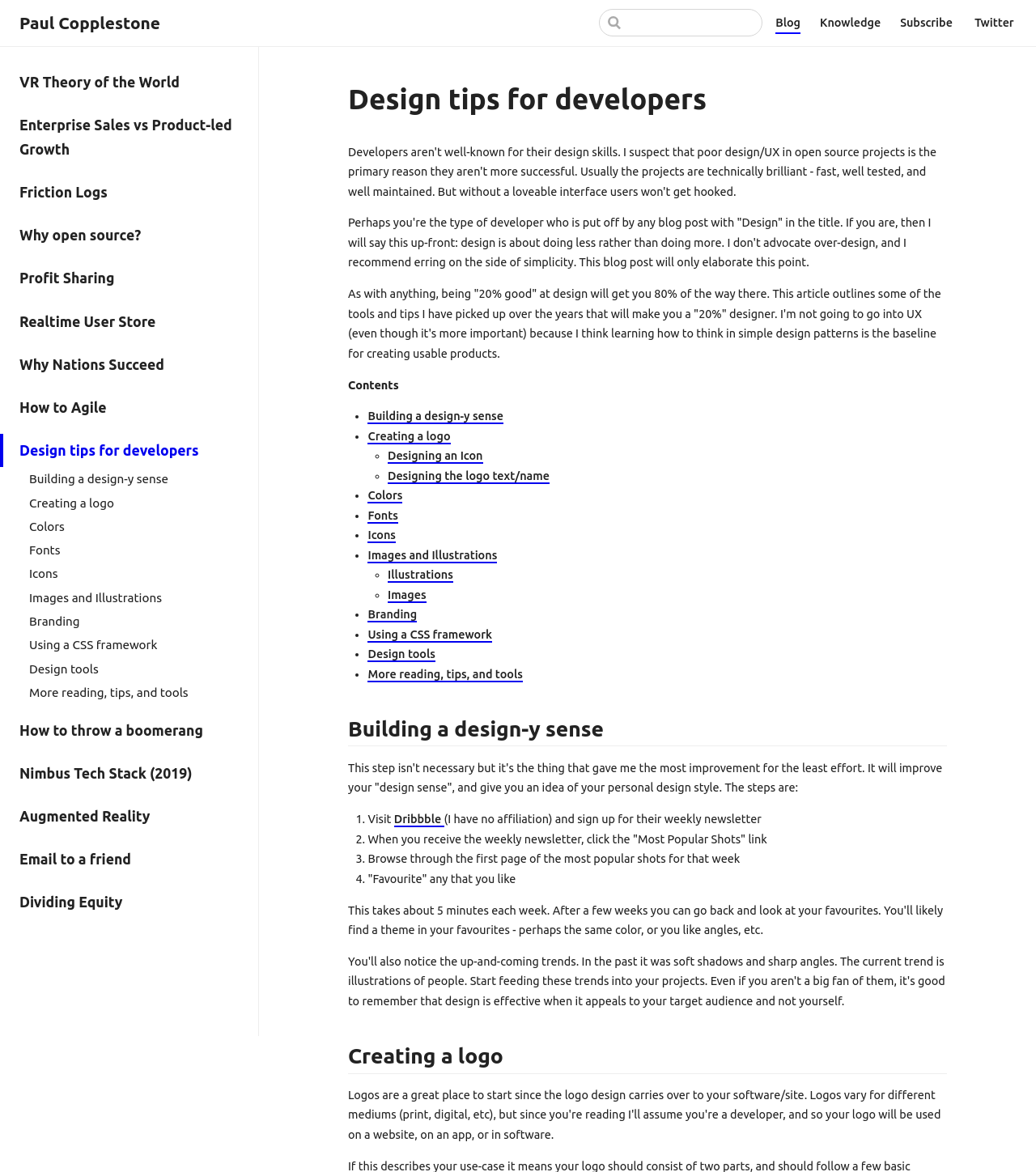Could you provide the bounding box coordinates for the portion of the screen to click to complete this instruction: "Learn about building a design-y sense"?

[0.012, 0.399, 0.249, 0.419]